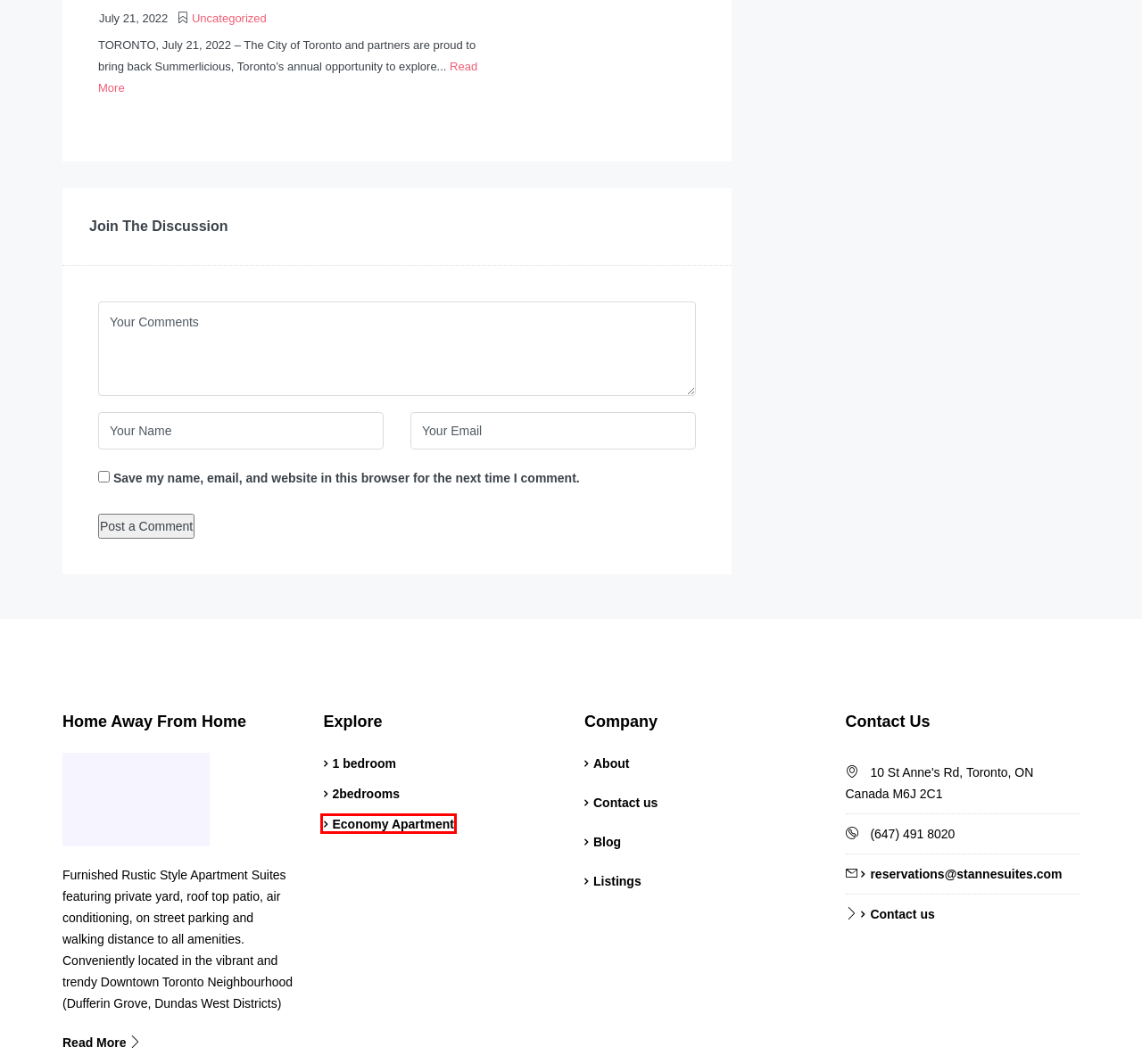You’re provided with a screenshot of a webpage that has a red bounding box around an element. Choose the best matching webpage description for the new page after clicking the element in the red box. The options are:
A. The Coolmine - St Annes Suites
B. Boutiques Suites Toronto - St Anne's Suites
C. The Rusholme - St Annes Suites
D. Toronto’s favourite summer foodie event, Summerlicious, returns August 12 to 28 - St Annes Suites
E. FAQ - St Annes Suites
F. Economy Apartment Archives - St Annes Suites
G. 2bedrooms Archives - St Annes Suites
H. Blog - St Annes Suites

F